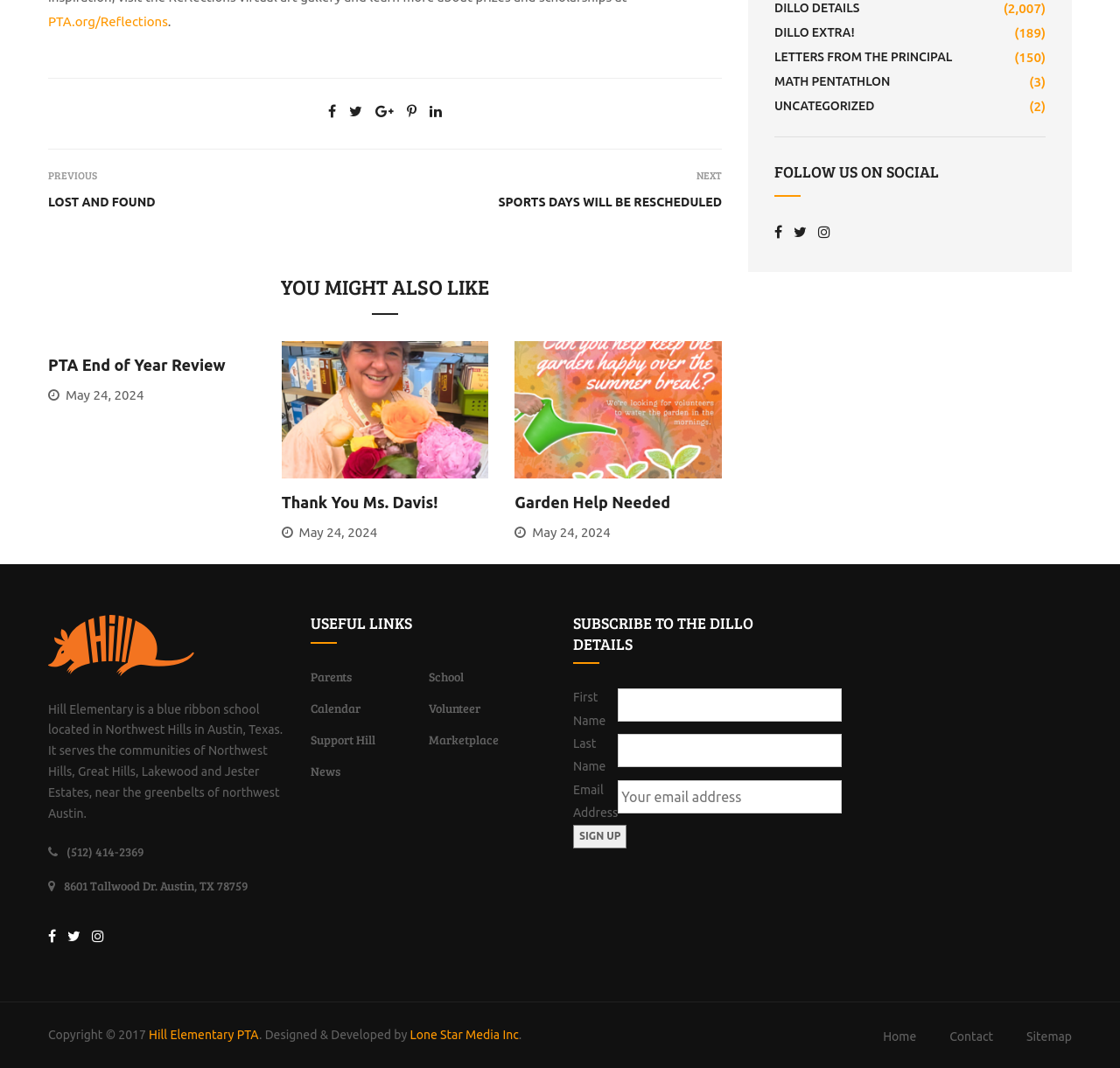What is the location of Hill Elementary?
Please answer the question as detailed as possible.

According to the webpage, Hill Elementary is located in Northwest Hills in Austin, Texas, and serves the communities of Northwest Hills, Great Hills, Lakewood, and Jester Estates, near the greenbelts of northwest Austin.